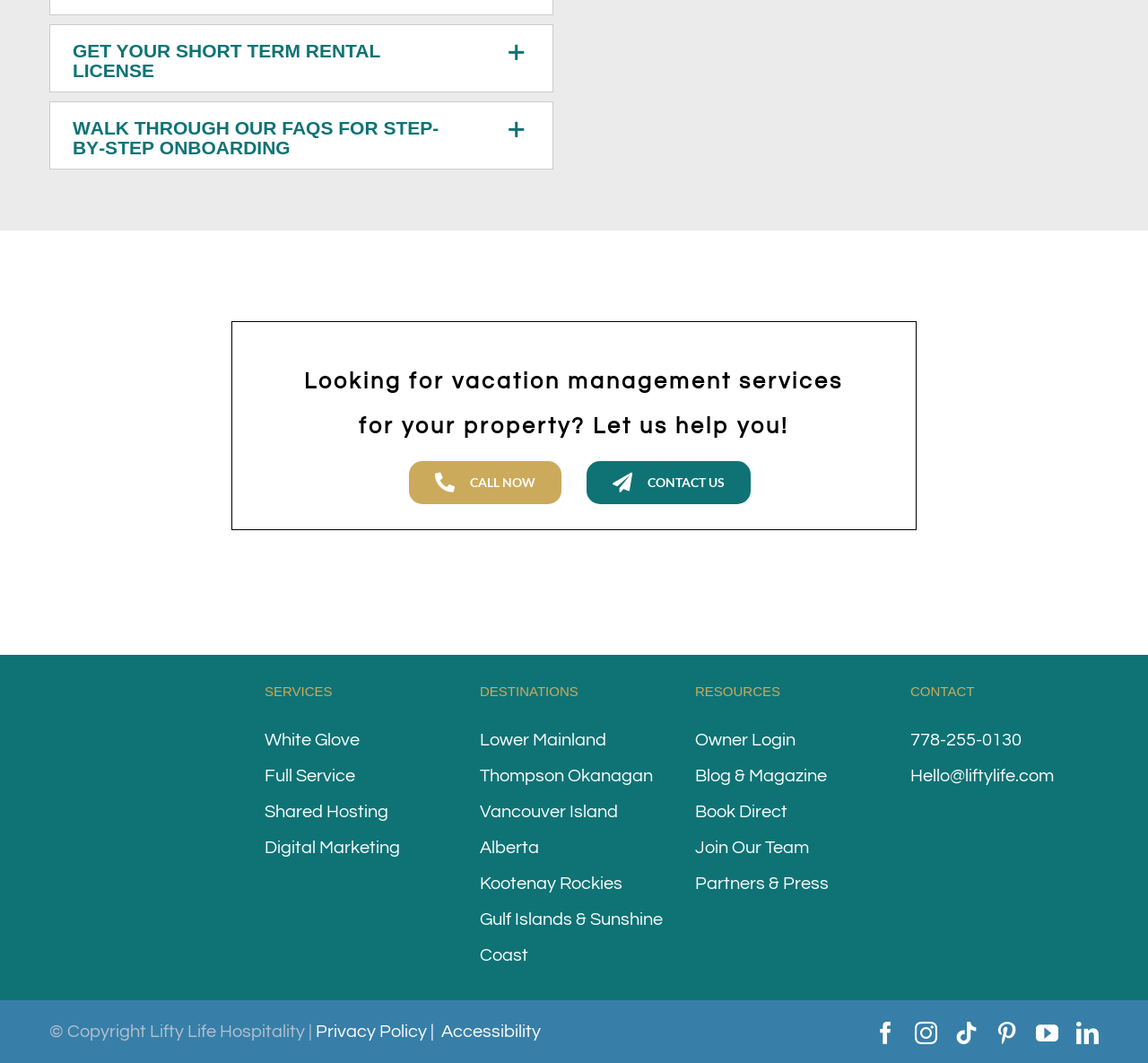Using the webpage screenshot and the element description Gulf Islands & Sunshine Coast, determine the bounding box coordinates. Specify the coordinates in the format (top-left x, top-left y, bottom-right x, bottom-right y) with values ranging from 0 to 1.

[0.418, 0.856, 0.577, 0.907]